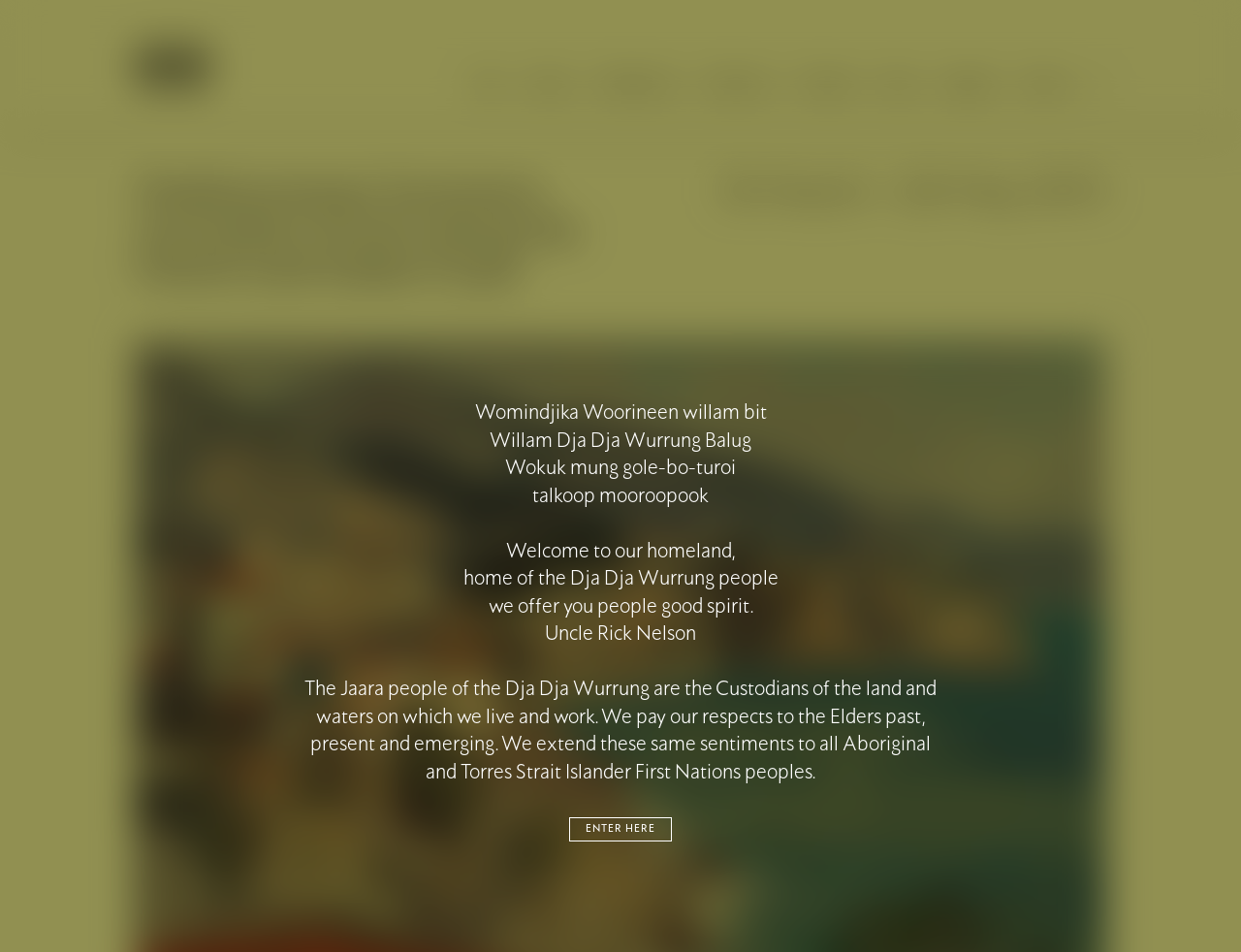Identify the bounding box coordinates of the section to be clicked to complete the task described by the following instruction: "Click the 'Shop' link". The coordinates should be four float numbers between 0 and 1, formatted as [left, top, right, bottom].

[0.71, 0.078, 0.739, 0.097]